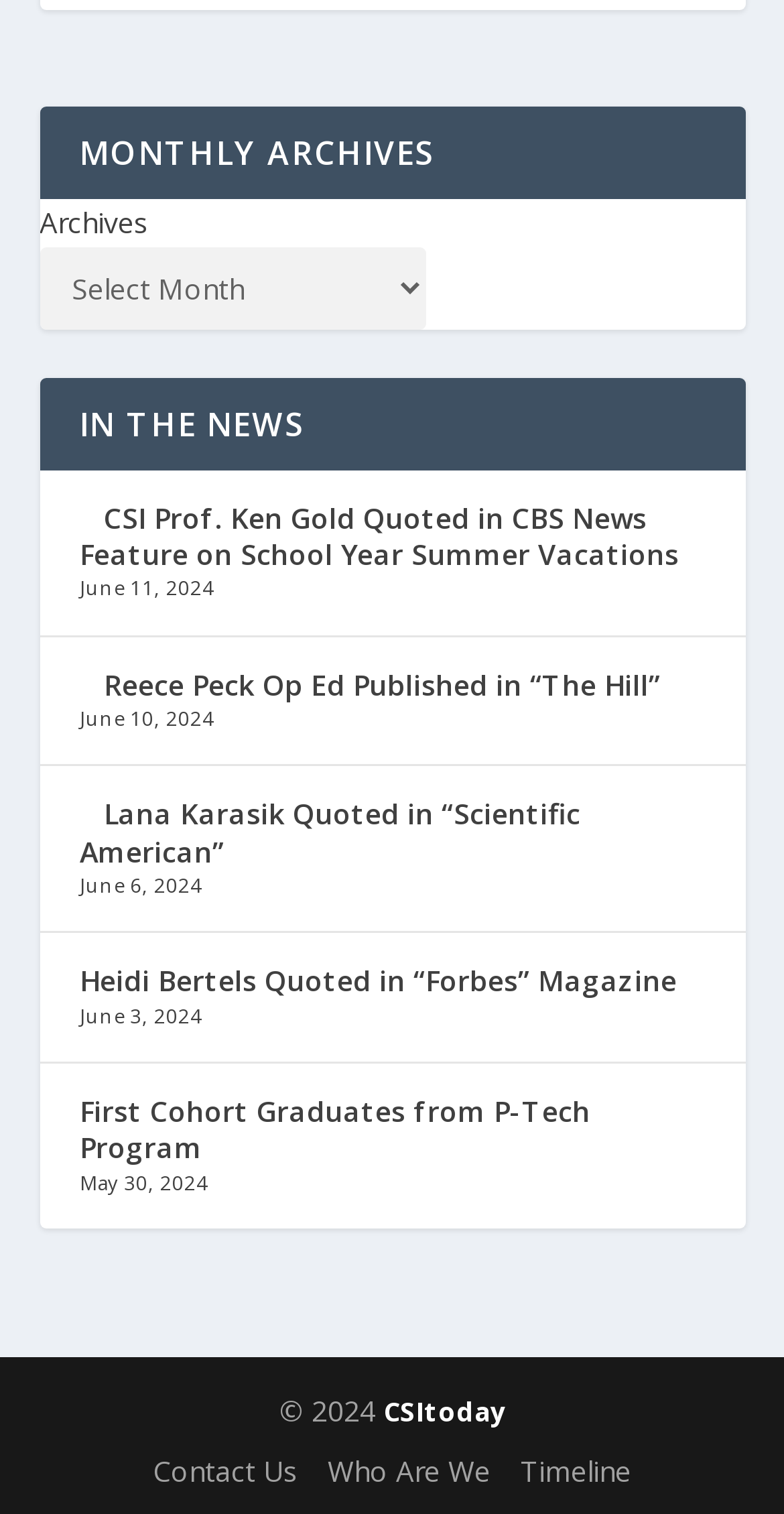Determine the bounding box coordinates for the clickable element to execute this instruction: "View the Timeline". Provide the coordinates as four float numbers between 0 and 1, i.e., [left, top, right, bottom].

[0.664, 0.959, 0.805, 0.985]